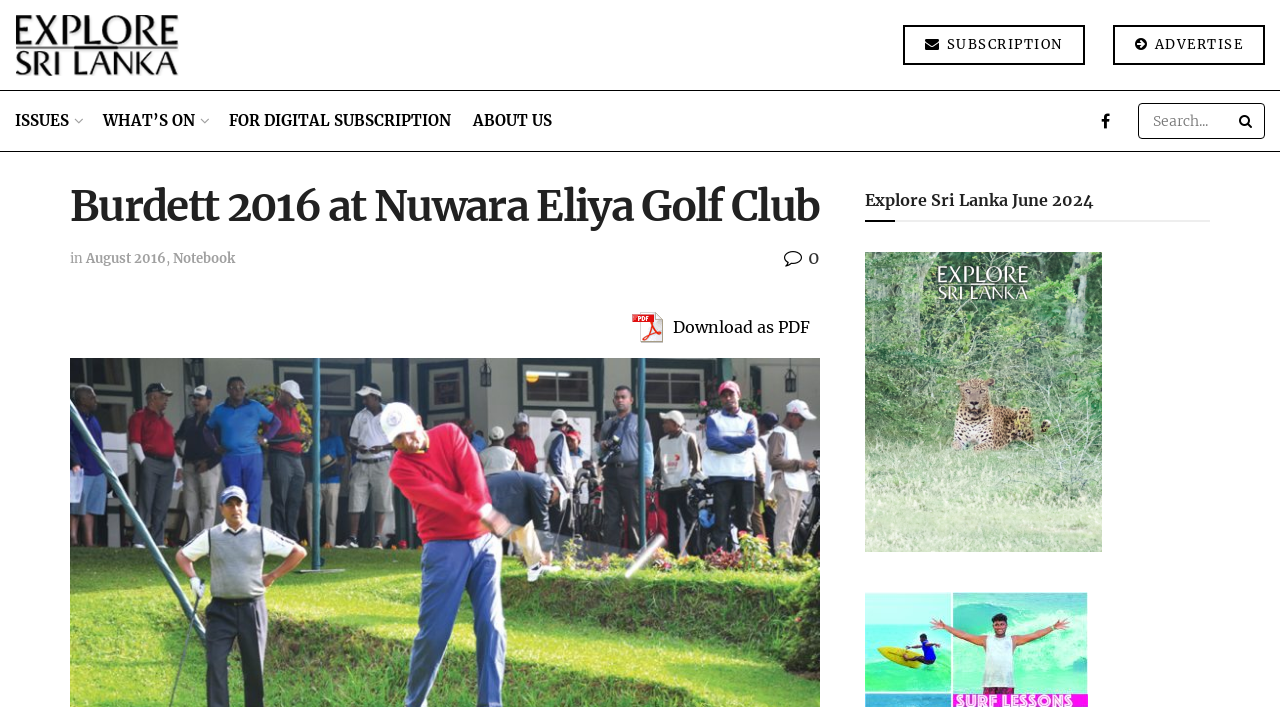Extract the primary headline from the webpage and present its text.

Burdett 2016 at Nuwara Eliya Golf Club